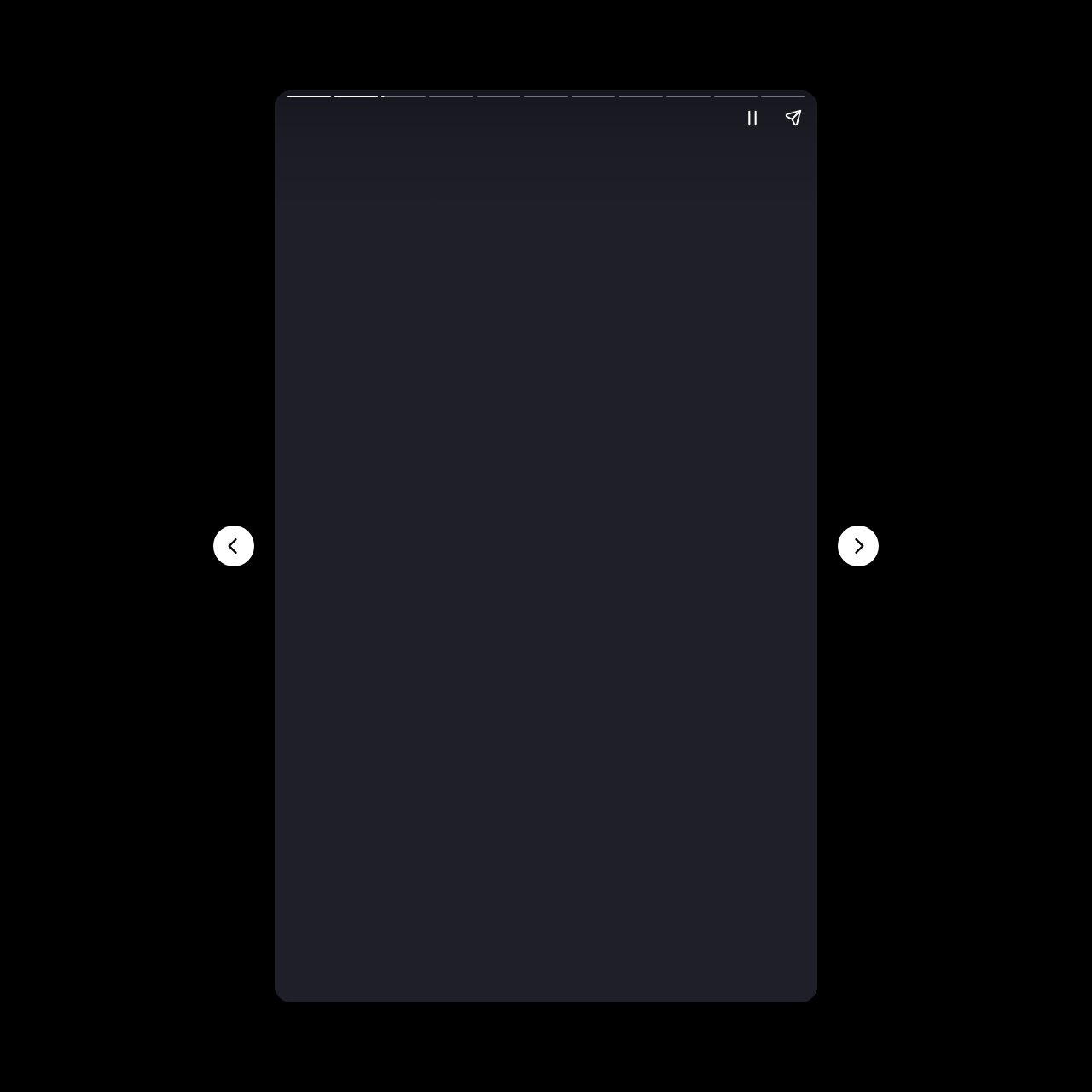Generate a detailed explanation of the webpage's features and information.

The webpage appears to be a celebrity gossip article, specifically about Shakira and her recent split from Spanish soccer player Gerard Piqué. 

At the top of the page, there is a canvas element that spans the entire width. Below this, there is a section that takes up about half of the page's width, containing two buttons: "Pause story" and "Share story", positioned side by side. 

On the left side of the page, there is a "Previous page" button, while on the right side, there is a "Next page" button, both of which are vertically aligned with the middle of the page. 

Additionally, there is another section on the page that takes up about a quarter of the page's width, located below the "Pause story" and "Share story" buttons.